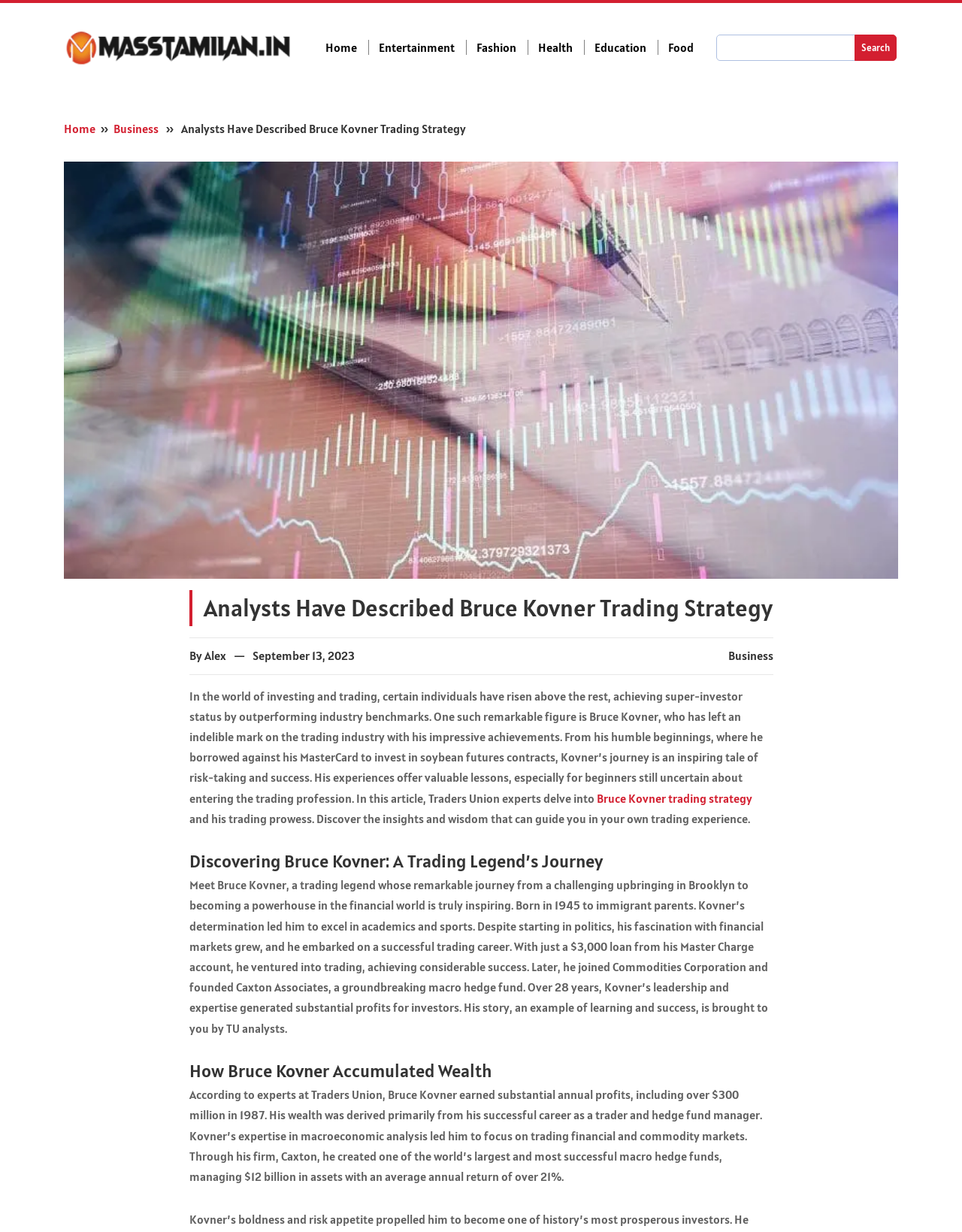Provide a brief response to the question using a single word or phrase: 
What is the amount of loan Bruce Kovner took from his Master Charge account?

$3,000